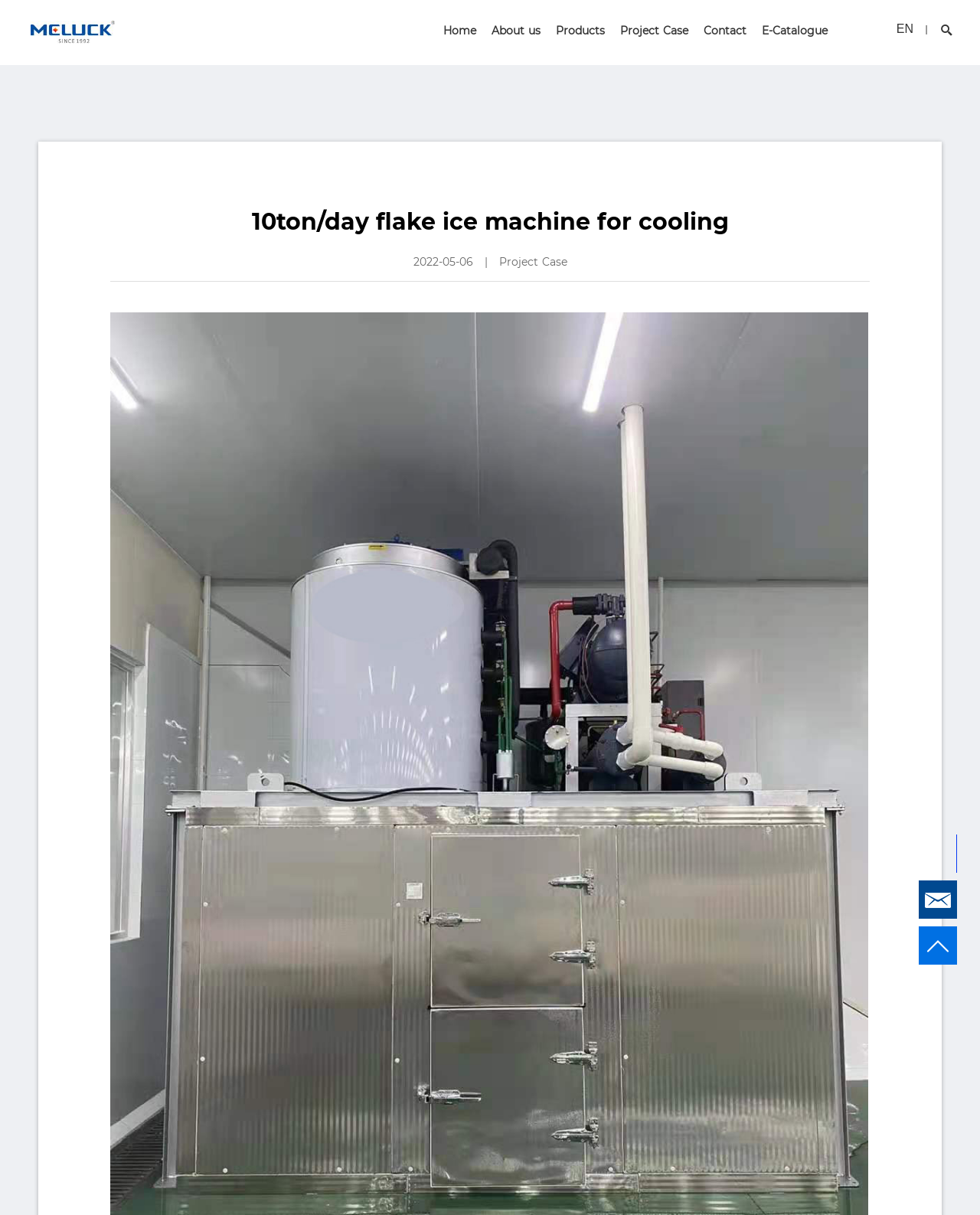Determine the bounding box coordinates of the clickable region to execute the instruction: "View the Project Case". The coordinates should be four float numbers between 0 and 1, denoted as [left, top, right, bottom].

[0.633, 0.02, 0.702, 0.031]